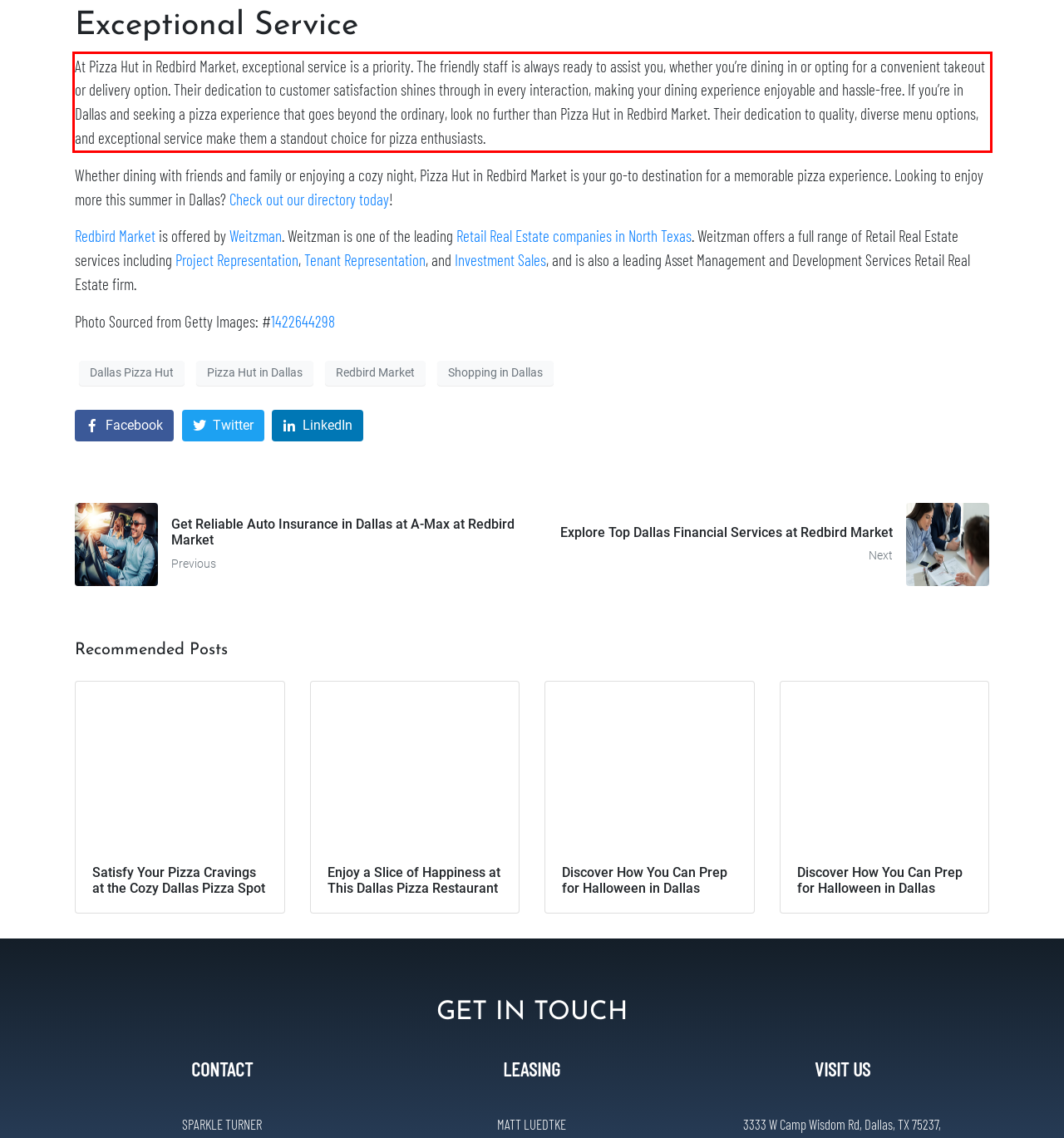Within the screenshot of the webpage, locate the red bounding box and use OCR to identify and provide the text content inside it.

At Pizza Hut in Redbird Market, exceptional service is a priority. The friendly staff is always ready to assist you, whether you’re dining in or opting for a convenient takeout or delivery option. Their dedication to customer satisfaction shines through in every interaction, making your dining experience enjoyable and hassle-free. If you’re in Dallas and seeking a pizza experience that goes beyond the ordinary, look no further than Pizza Hut in Redbird Market. Their dedication to quality, diverse menu options, and exceptional service make them a standout choice for pizza enthusiasts.